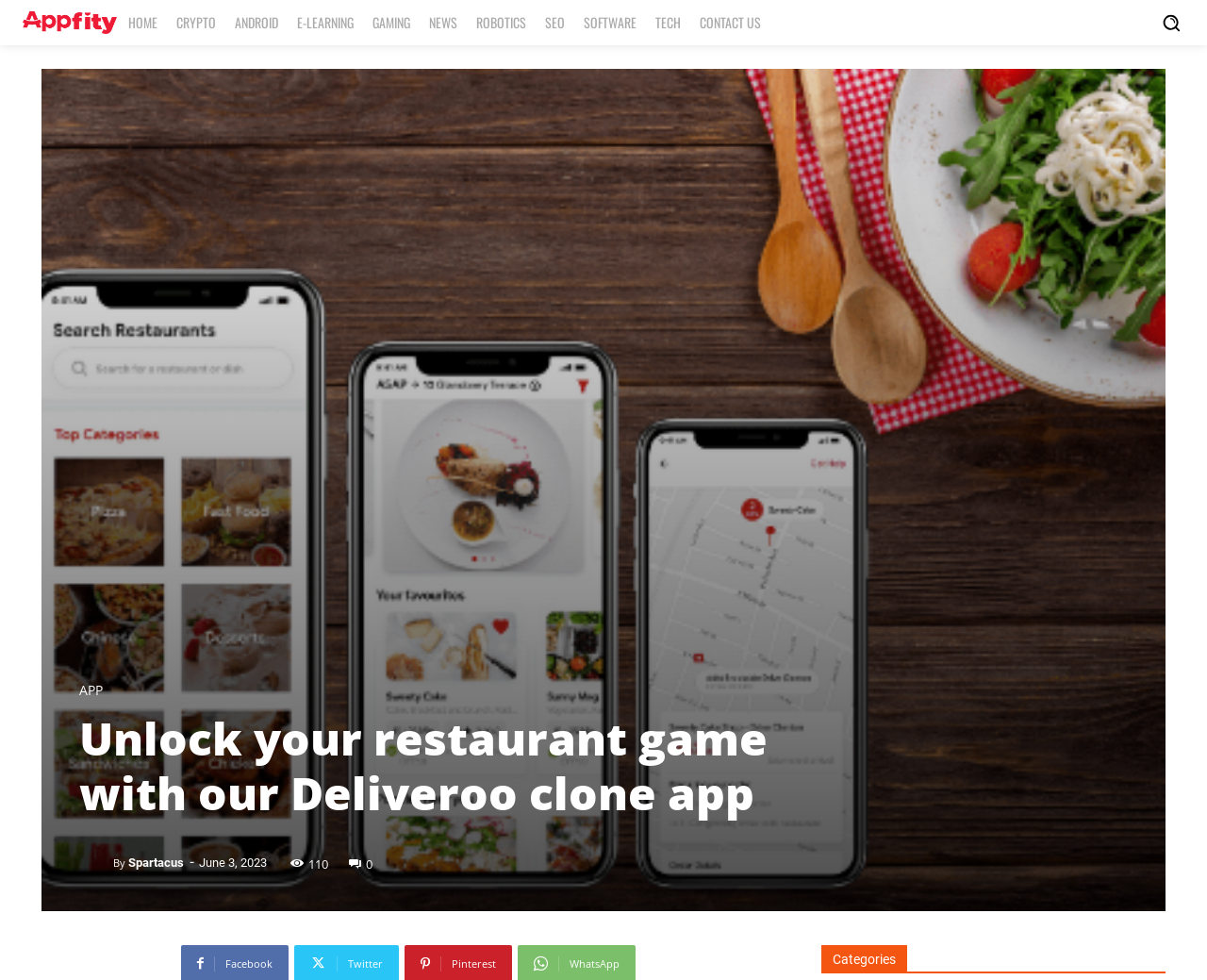Provide the bounding box coordinates for the area that should be clicked to complete the instruction: "Go to HOME page".

[0.099, 0.0, 0.139, 0.046]